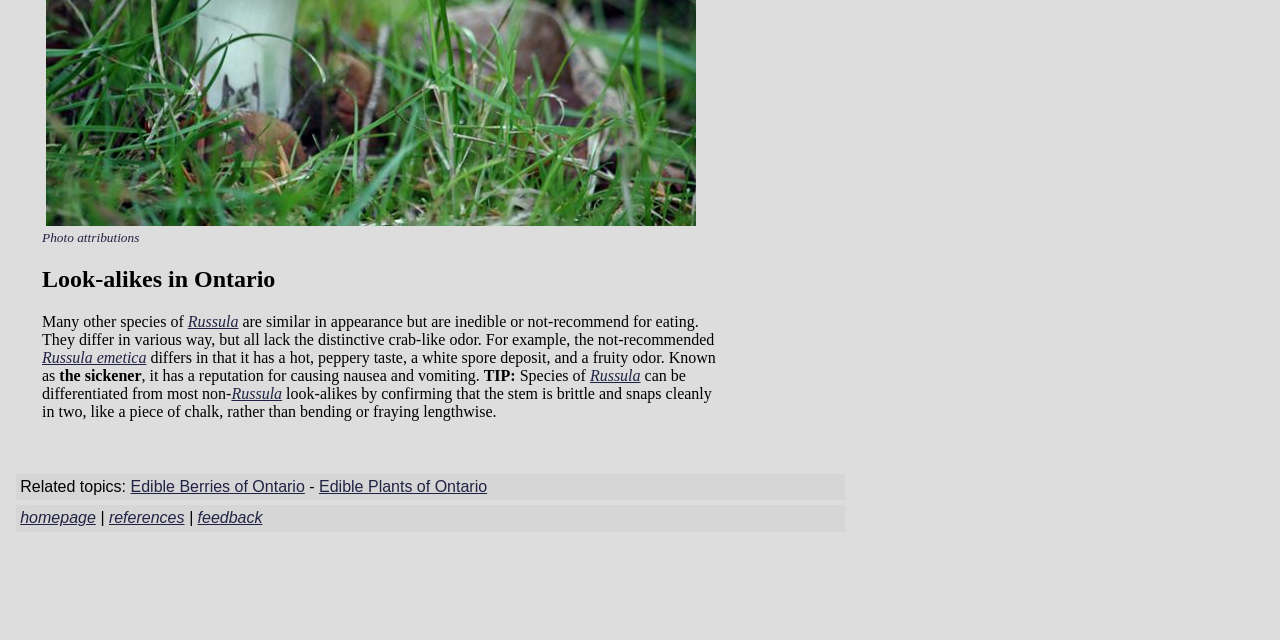Find the bounding box coordinates for the HTML element described in this sentence: "Russula emetica". Provide the coordinates as four float numbers between 0 and 1, in the format [left, top, right, bottom].

[0.033, 0.545, 0.114, 0.571]